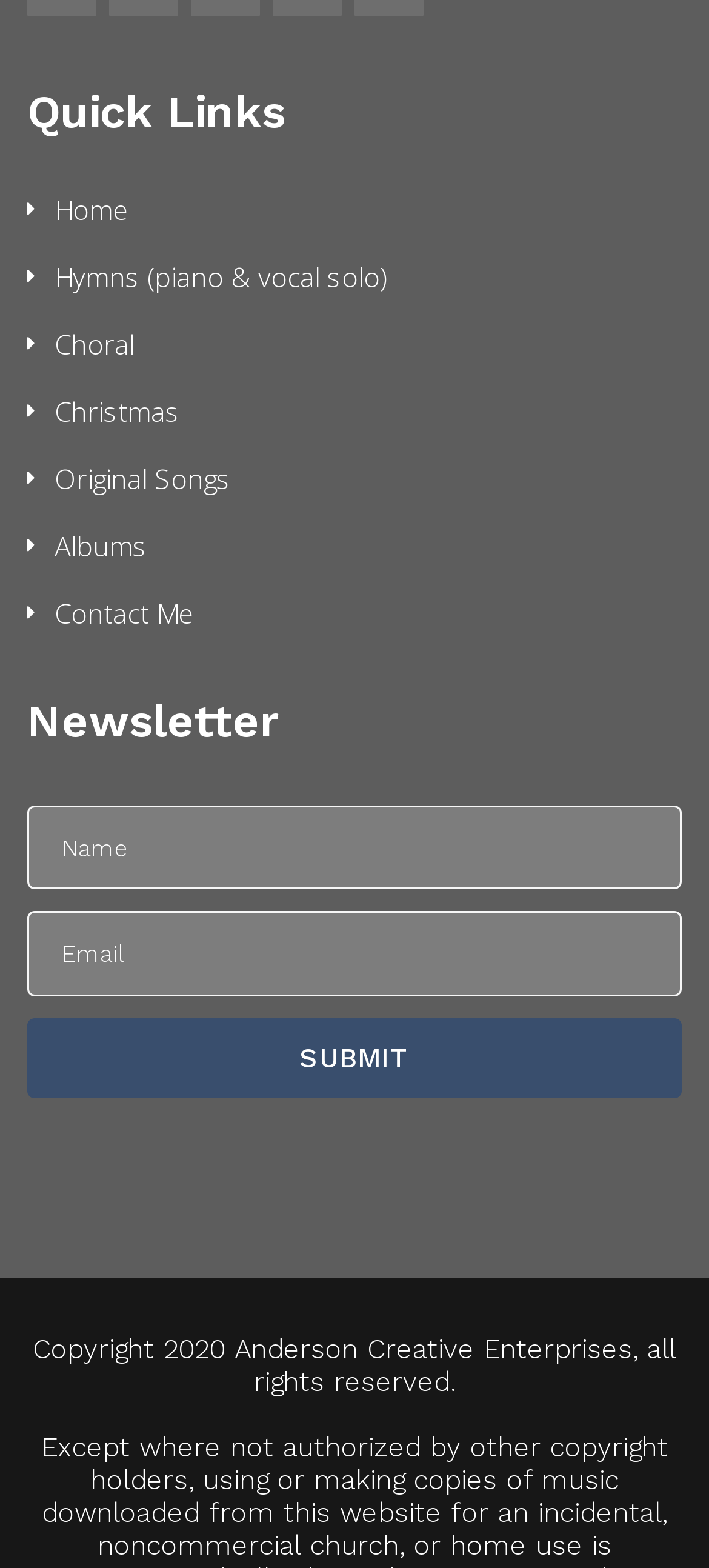Please identify the bounding box coordinates of where to click in order to follow the instruction: "Enter your name".

[0.038, 0.514, 0.962, 0.568]